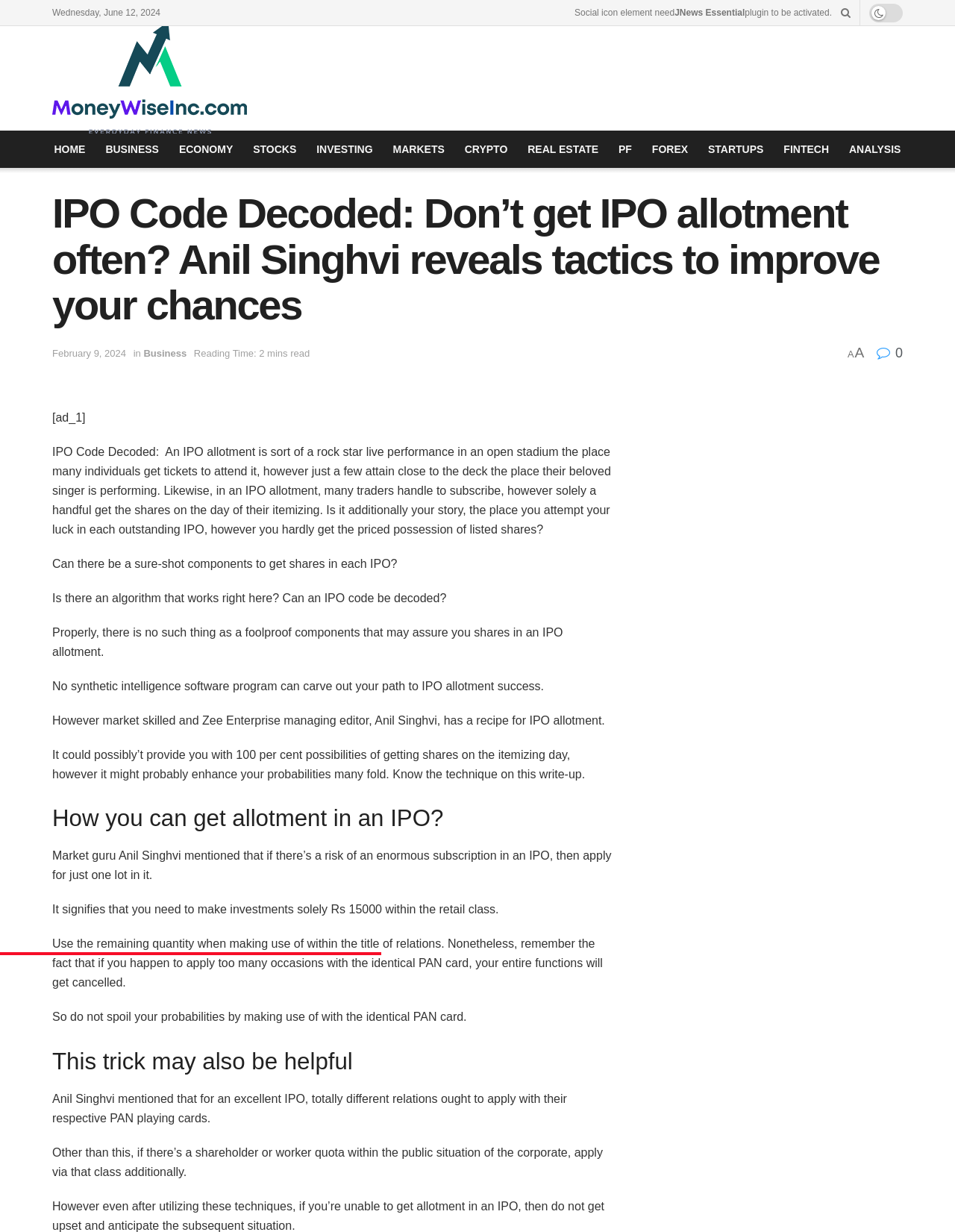Explain in detail what you observe on this webpage.

The webpage is about IPO code decoding and strategies to improve chances of getting IPO allotment. At the top, there is a date "Wednesday, June 12, 2024" and some social media icons. Below that, there is a navigation menu with links to different sections such as "HOME", "BUSINESS", "ECONOMY", "STOCKS", and more.

The main content of the webpage is an article with the title "IPO Code Decoded: Don’t get IPO allotment often? Anil Singhvi reveals tactics to improve your chances – Stocks and Markets Update". The article starts with an analogy comparing IPO allotment to a rock star live performance, where many people get tickets but only a few get close to the stage. It then asks if there is a sure-shot formula to get shares in every IPO and if an IPO code can be decoded.

The article goes on to say that there is no foolproof formula to guarantee IPO allotment success, but market expert Anil Singhvi has a recipe to improve one's chances. The recipe involves applying for only one lot in an IPO with a big subscription, investing only Rs 15,000 in the retail class, and using the remaining amount to apply in the name of relatives. However, it warns against applying too many times with the same PAN card, as it can get cancelled.

The article also suggests that different relatives should apply with their respective PAN cards for a good IPO, and if there is a shareholder or employee quota in the public issue of the company, apply via that category as well. Finally, it advises not to get upset if one is unable to get allotment in an IPO and to wait for the next issue.

Throughout the article, there are several headings and subheadings that break up the content into smaller sections, making it easier to read and understand.